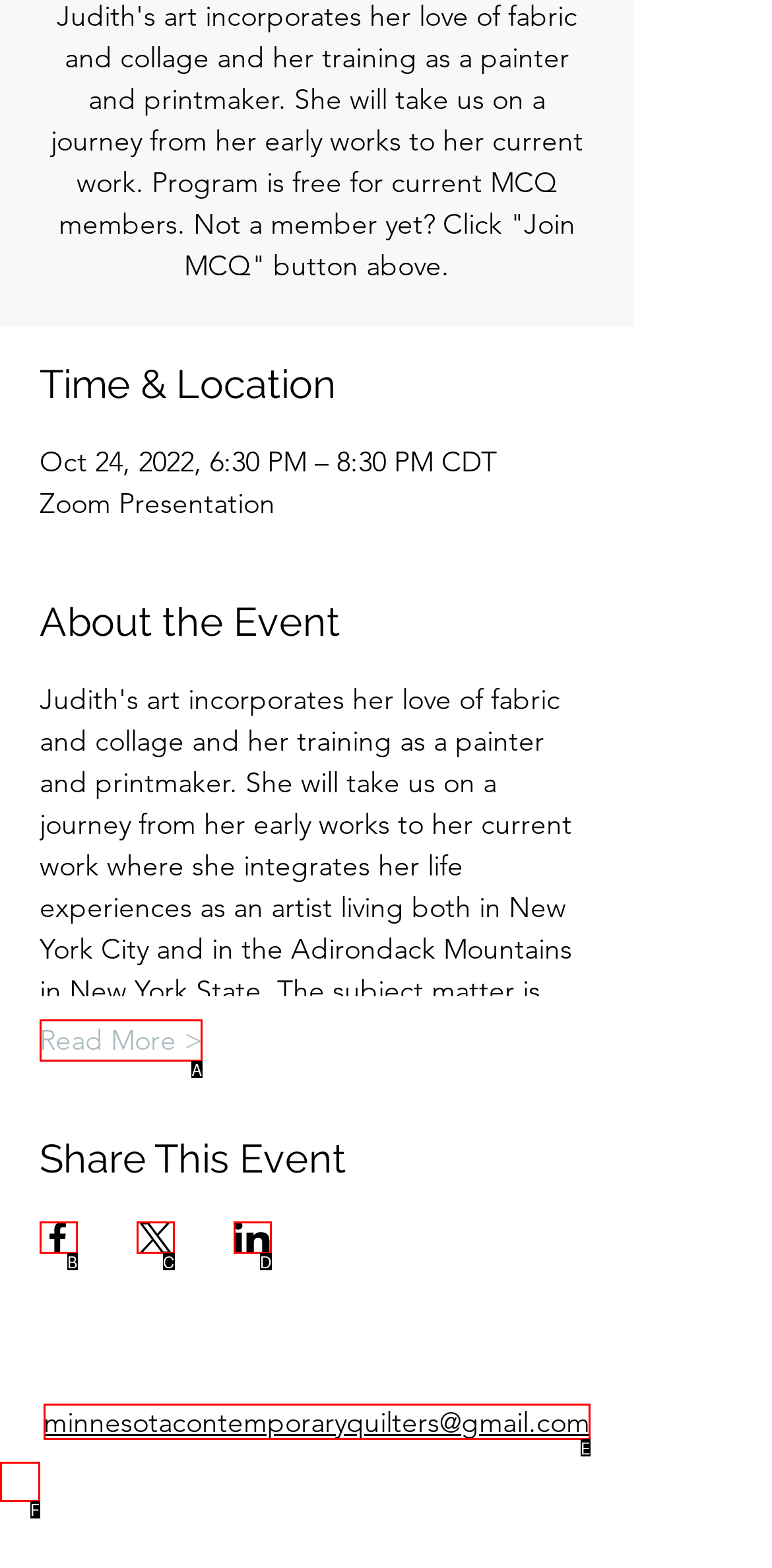Tell me the letter of the option that corresponds to the description: aria-label="Share event on Facebook"
Answer using the letter from the given choices directly.

B